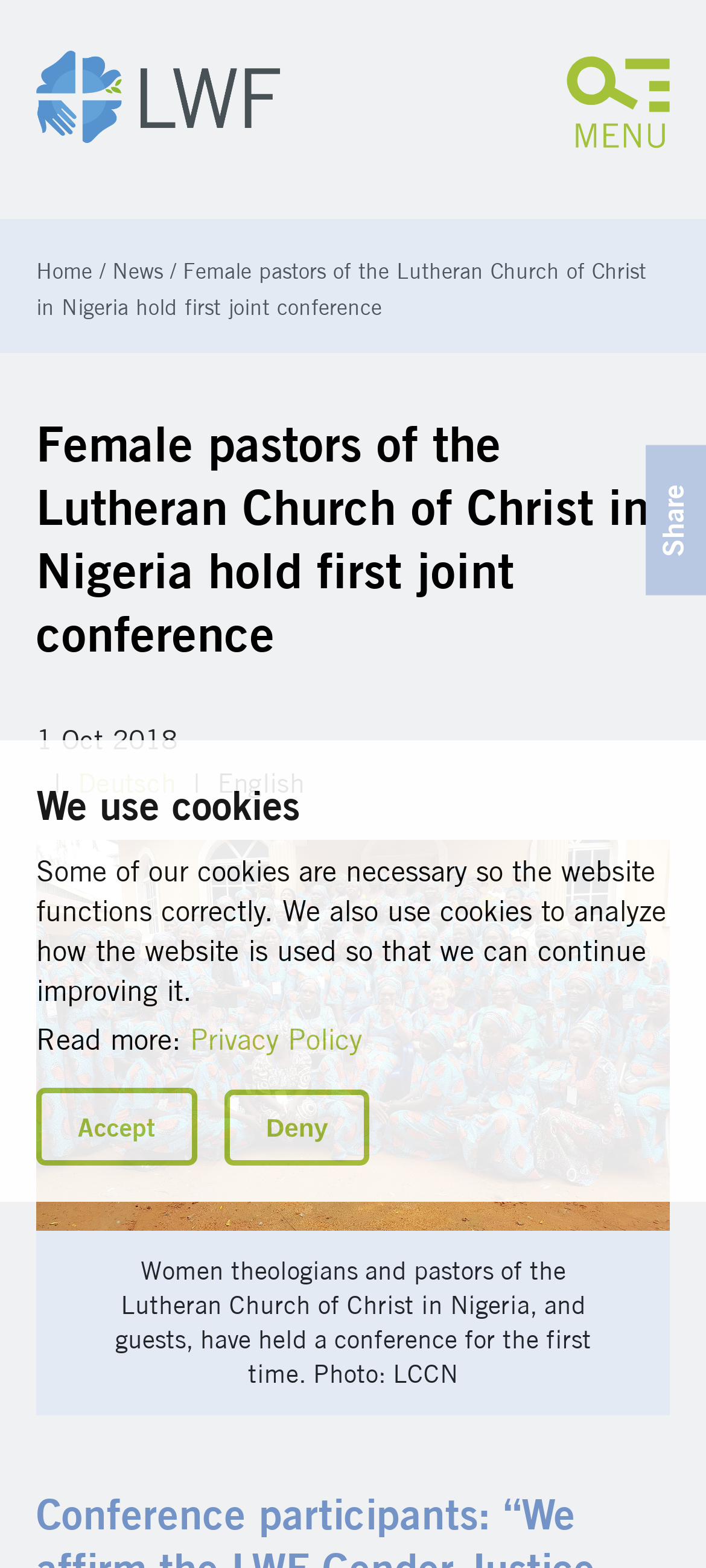Answer succinctly with a single word or phrase:
What is the type of image shown in the article?

Women theologians and pastors